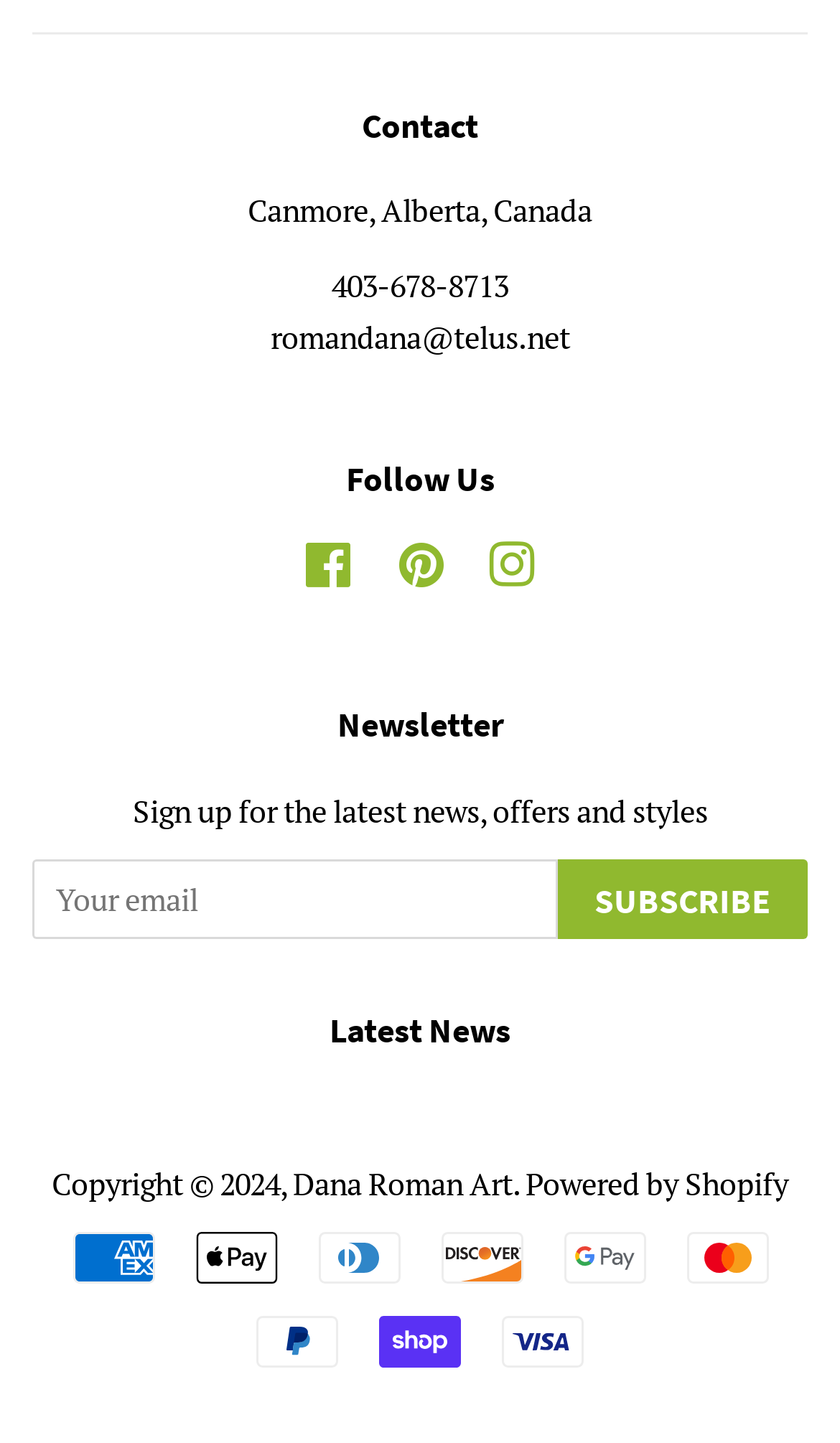What is the location of Dana Roman Art?
Look at the image and respond to the question as thoroughly as possible.

The location of Dana Roman Art can be found in the contact section of the webpage, where it is stated as 'Canmore, Alberta, Canada'.